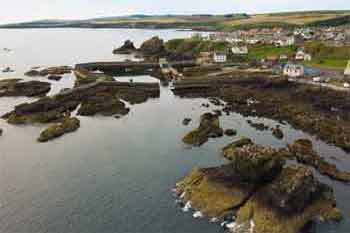Respond to the question below with a single word or phrase:
What is the tone of the water in the image?

Tranquil blue-green